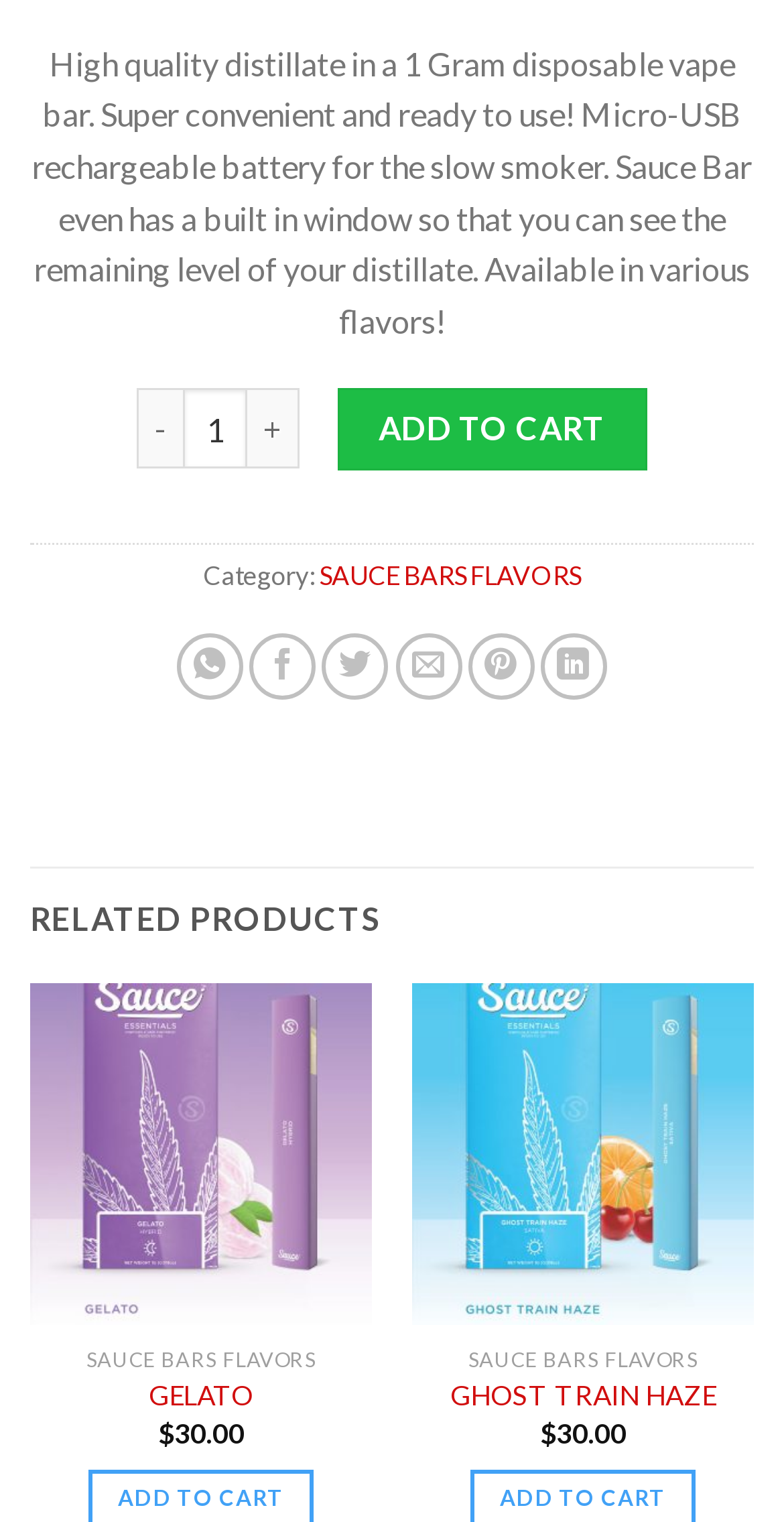Please identify the bounding box coordinates for the region that you need to click to follow this instruction: "Share on WhatsApp".

[0.226, 0.416, 0.311, 0.459]